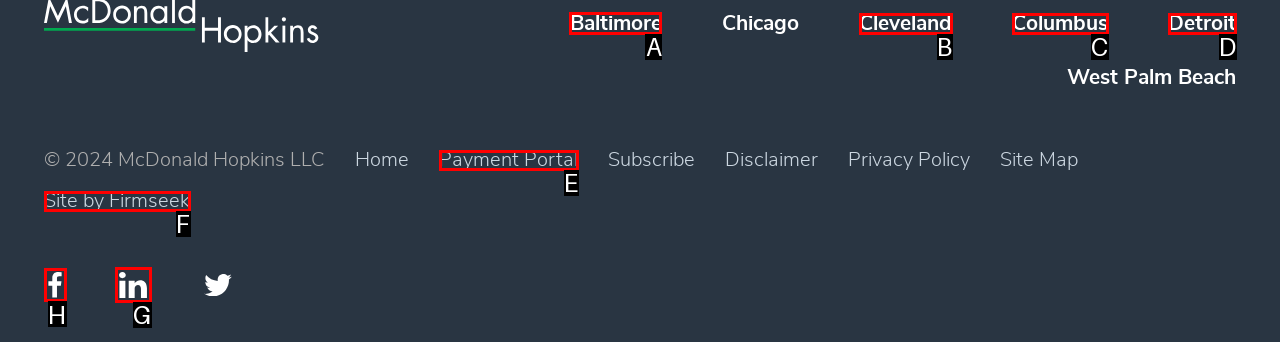Decide which HTML element to click to complete the task: Click on Baltimore Provide the letter of the appropriate option.

A